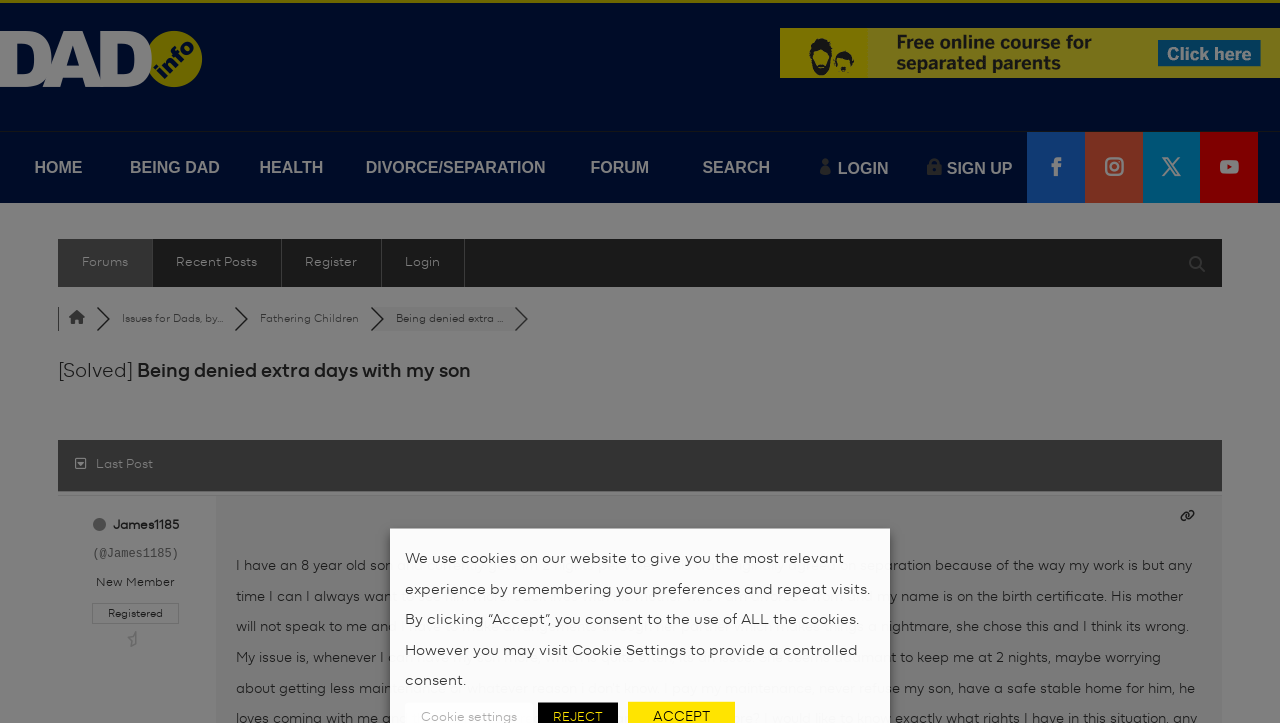What is the topic of the current discussion?
Please look at the screenshot and answer using one word or phrase.

Being denied extra days with my son